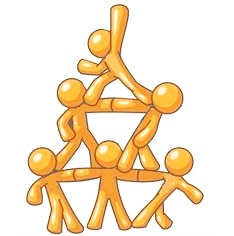Look at the image and answer the question in detail:
What is essential for fostering cross-cultural connections?

The caption suggests that the imagery of the interconnected figures highlights concepts like vulnerability and trust, which are essential for fostering cross-cultural connections and dynamic relationships among individuals.